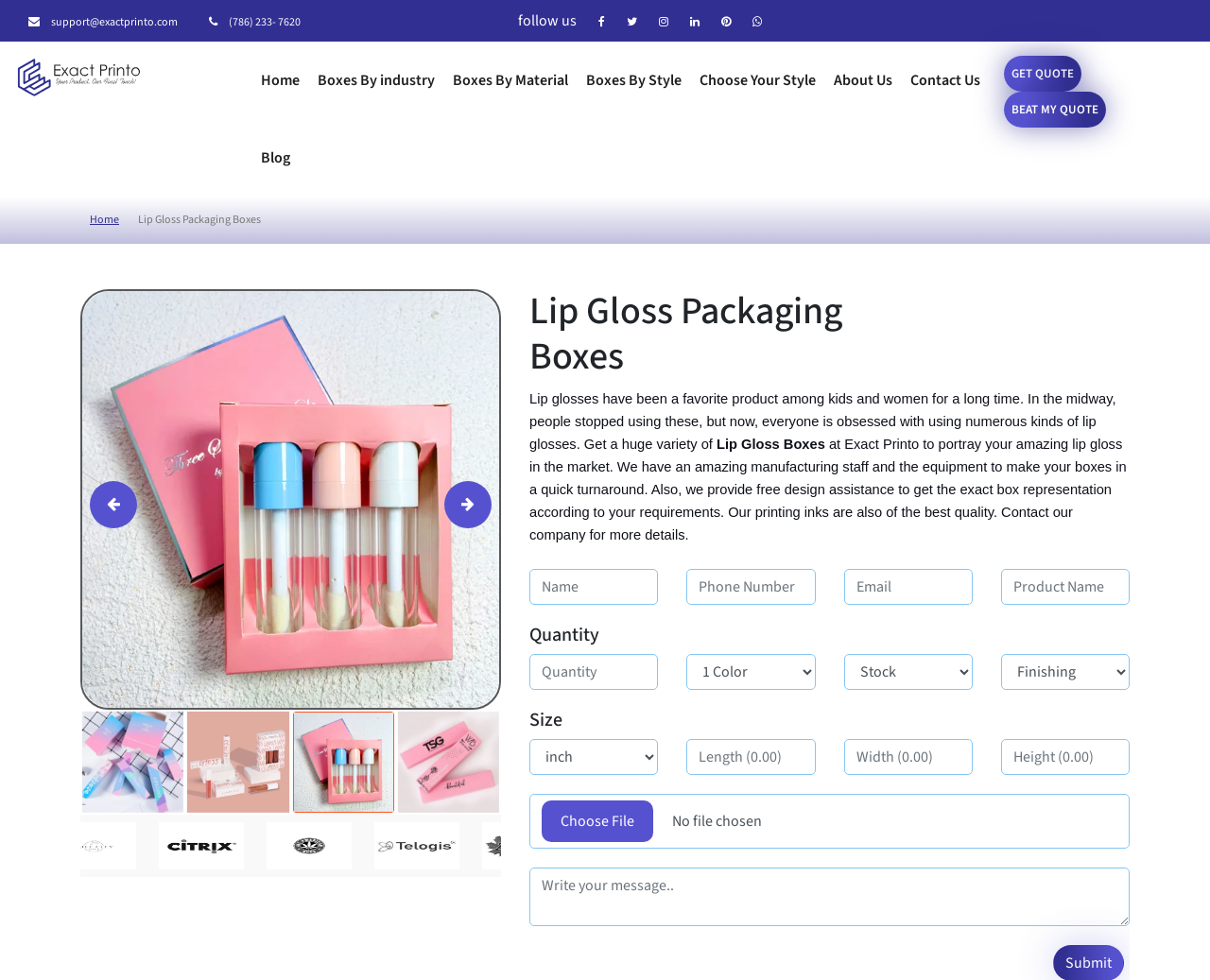Identify the bounding box for the UI element specified in this description: "Boxes By Style". The coordinates must be four float numbers between 0 and 1, formatted as [left, top, right, bottom].

[0.478, 0.042, 0.57, 0.122]